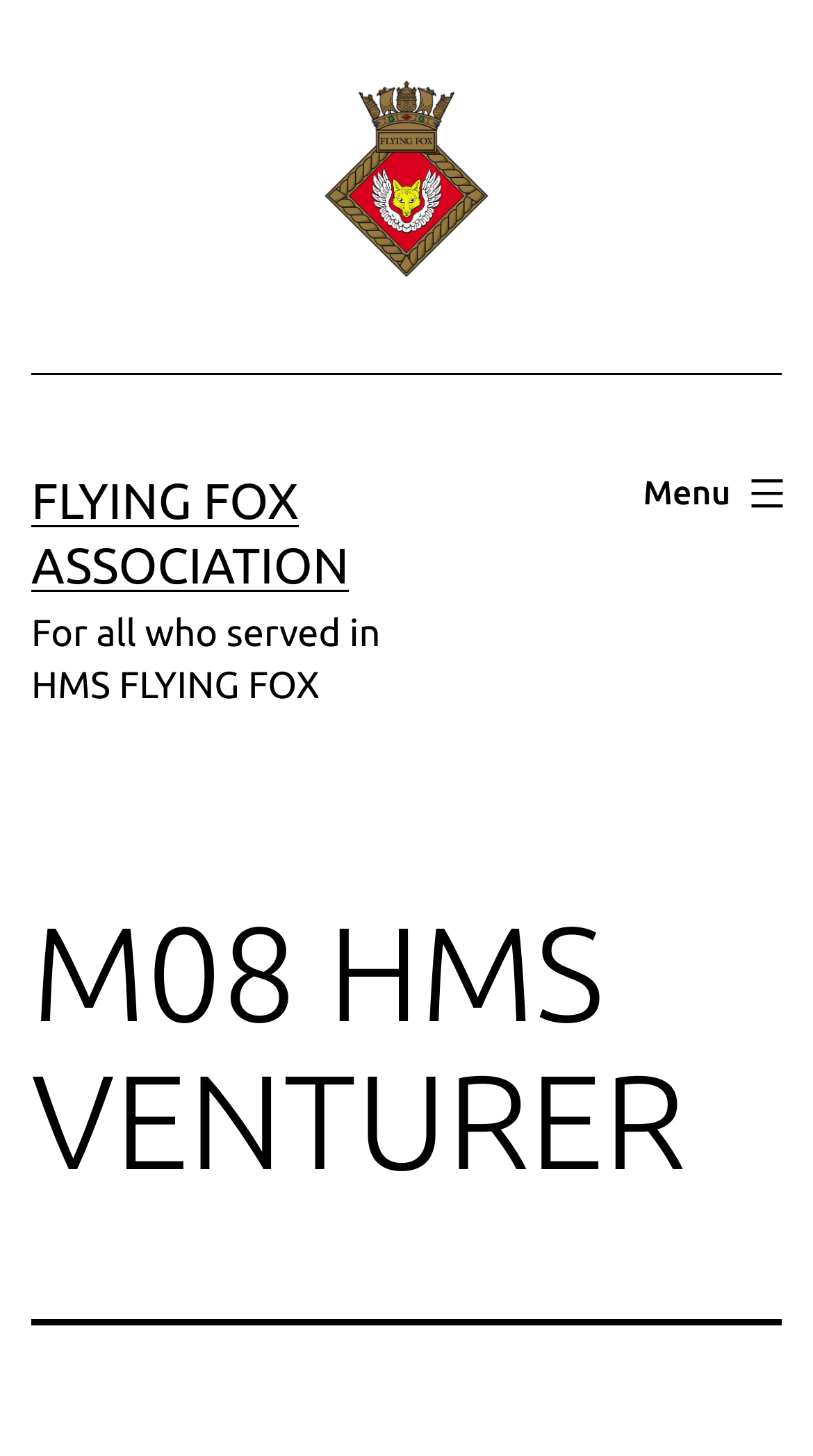Respond with a single word or phrase for the following question: 
What is the name of the association?

Flying Fox Association